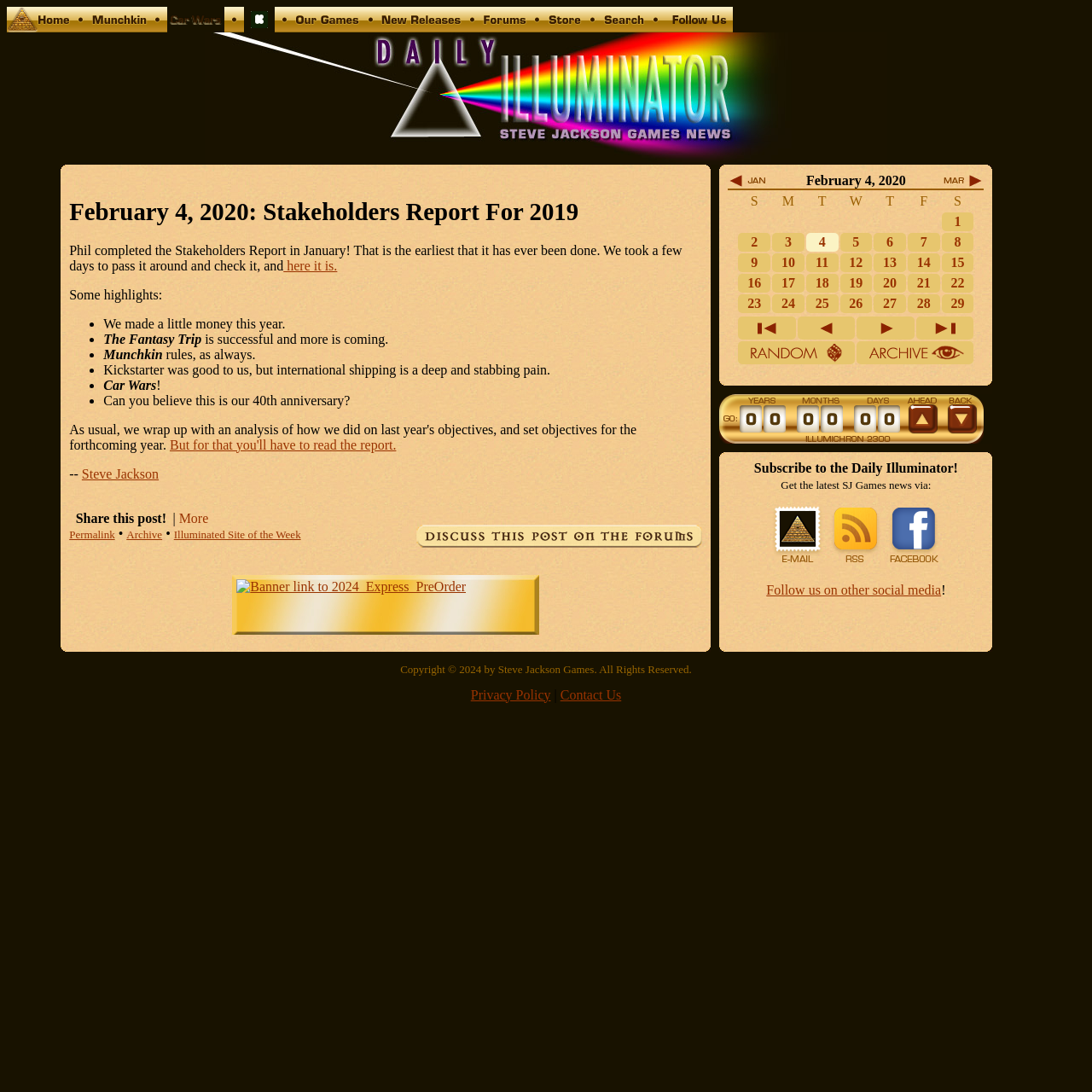Locate the bounding box coordinates of the element I should click to achieve the following instruction: "Discuss this post on the forums".

[0.382, 0.49, 0.643, 0.504]